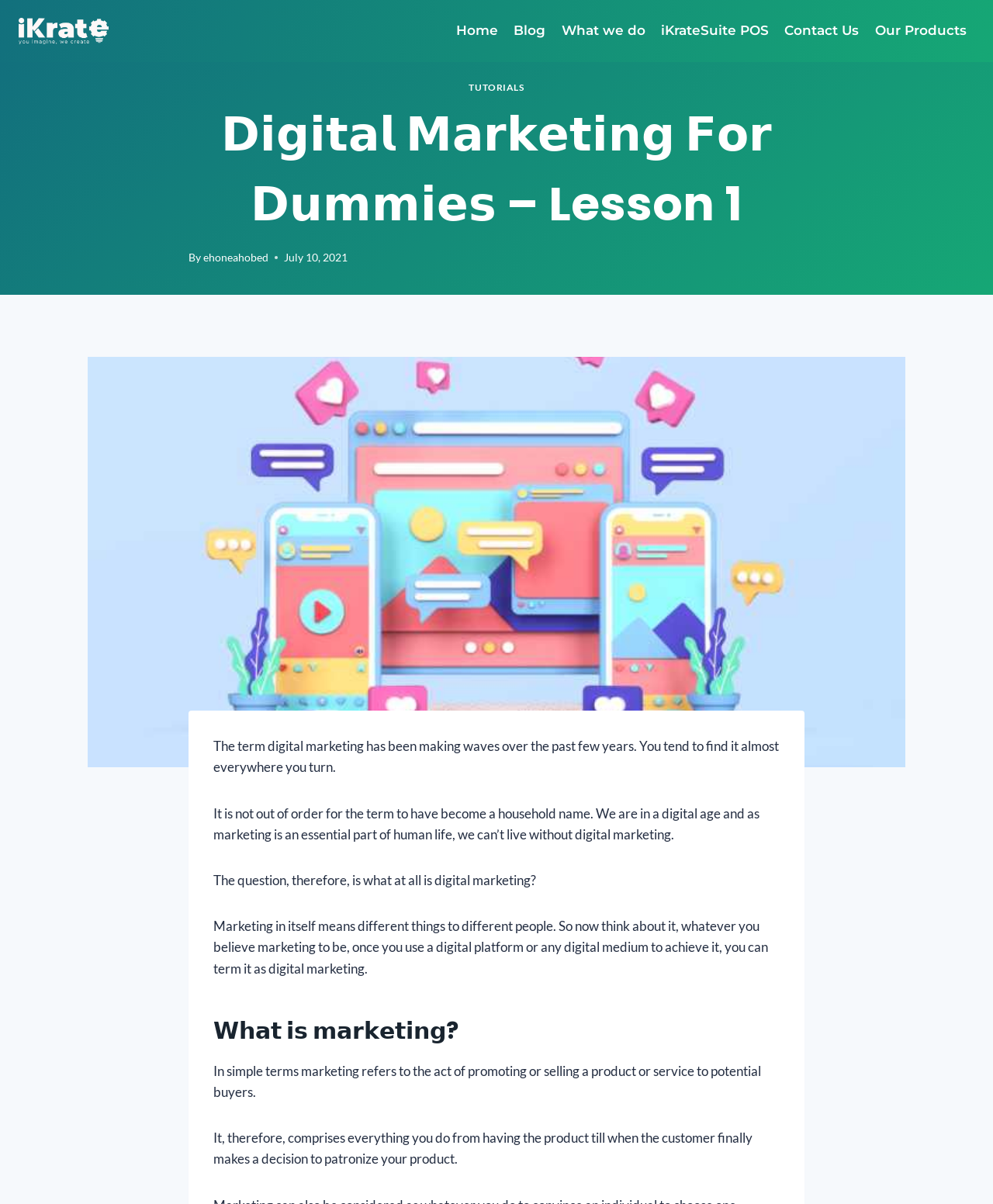Given the description "What we do", provide the bounding box coordinates of the corresponding UI element.

[0.557, 0.01, 0.658, 0.041]